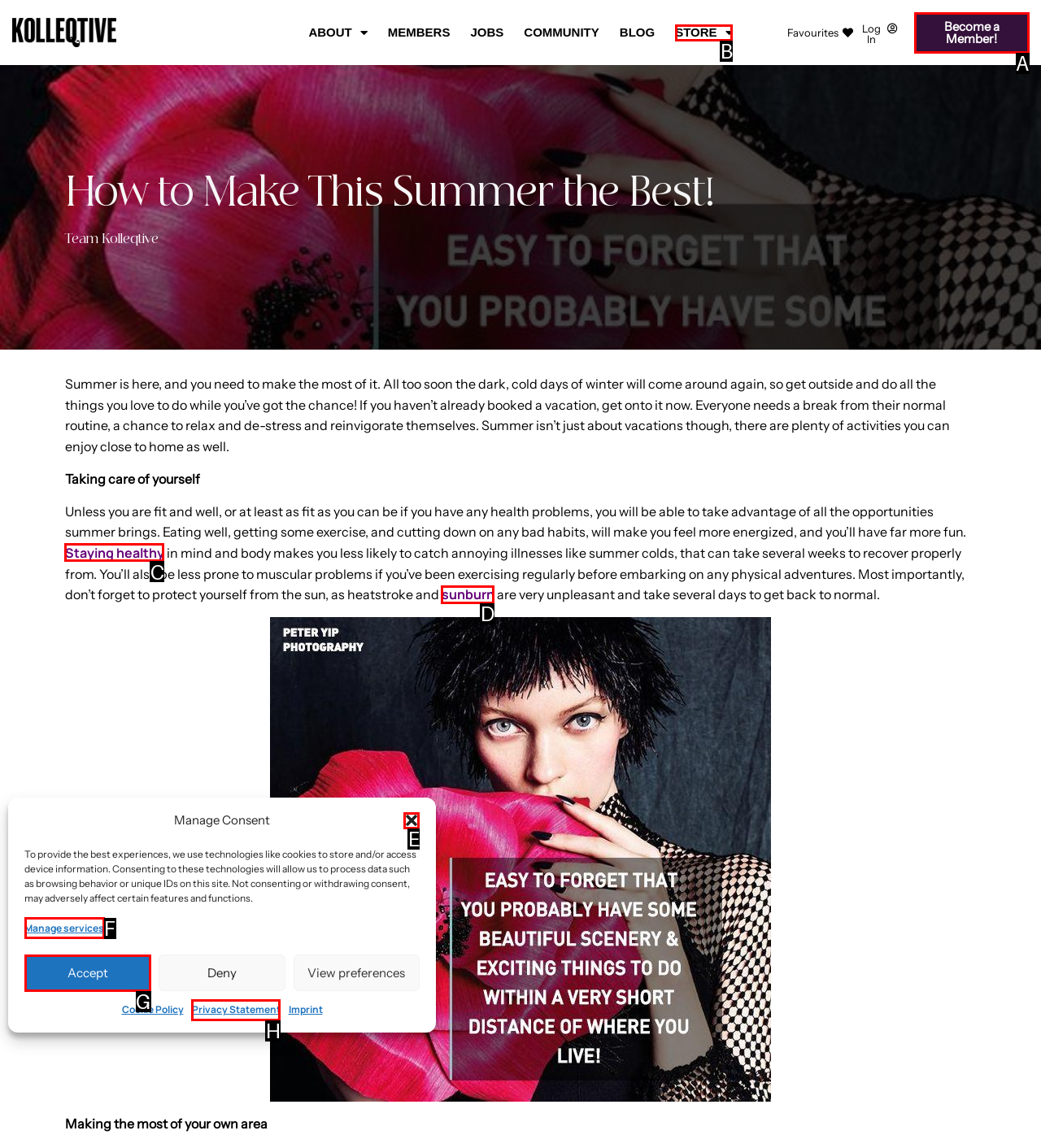Identify the HTML element to click to execute this task: Click the 'Close dialog' button Respond with the letter corresponding to the proper option.

E